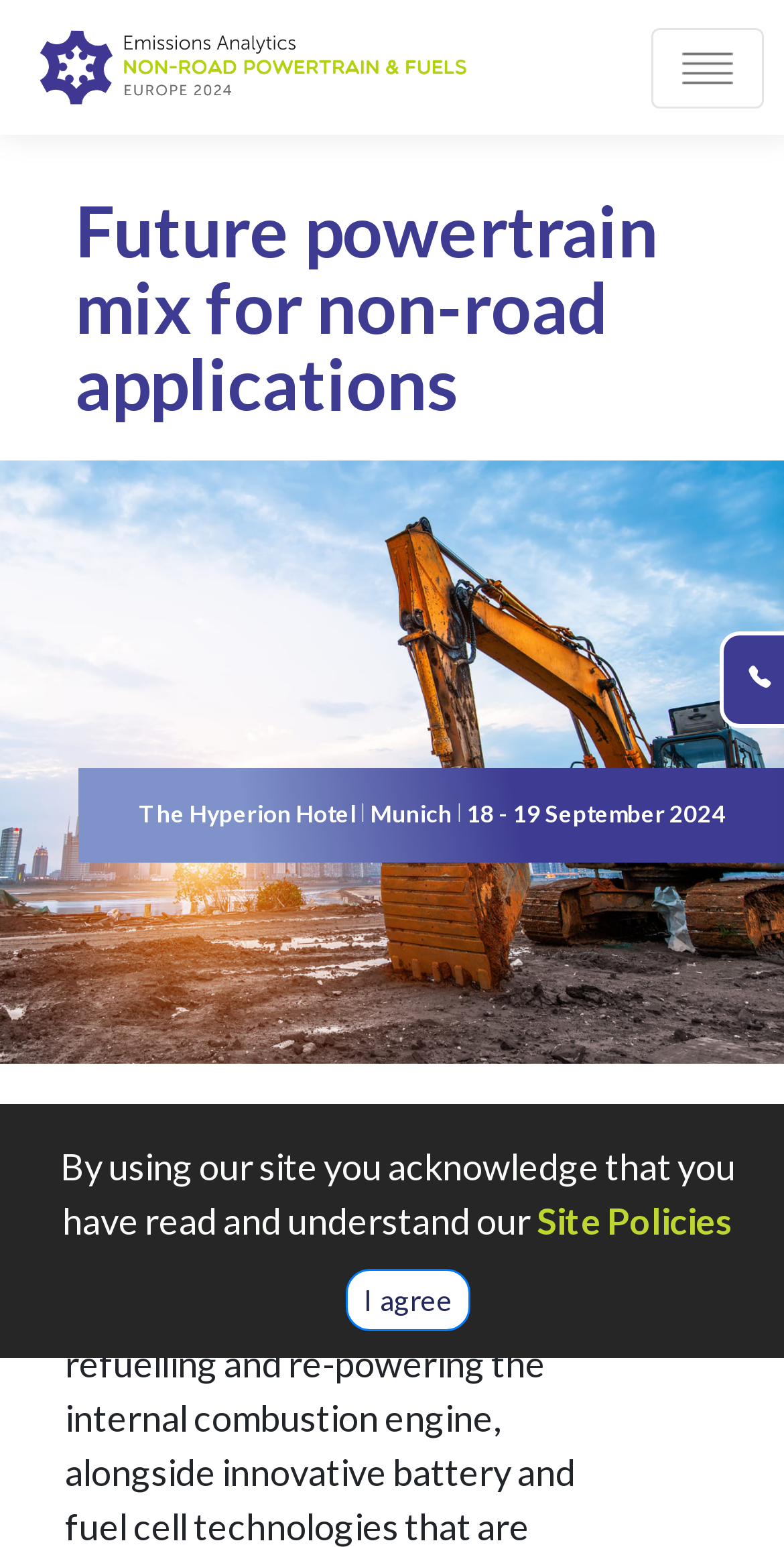What is the location of the conference?
Use the image to give a comprehensive and detailed response to the question.

I found the answer by looking at the heading element that says 'The Hyperion Hotel | Munich | 18 - 19 September 2024', which indicates that the conference is taking place in Munich.